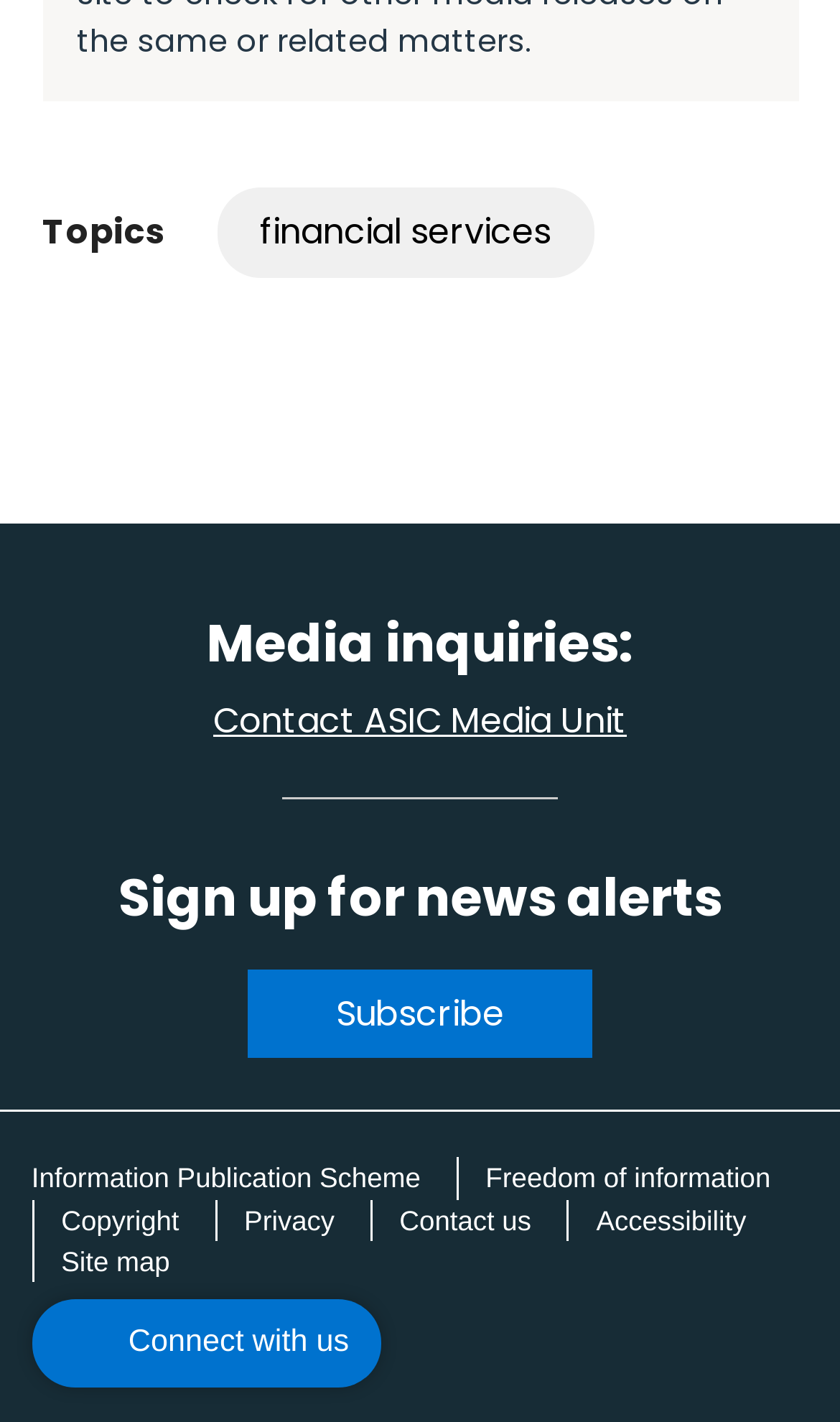Pinpoint the bounding box coordinates of the element to be clicked to execute the instruction: "view March 2017".

None